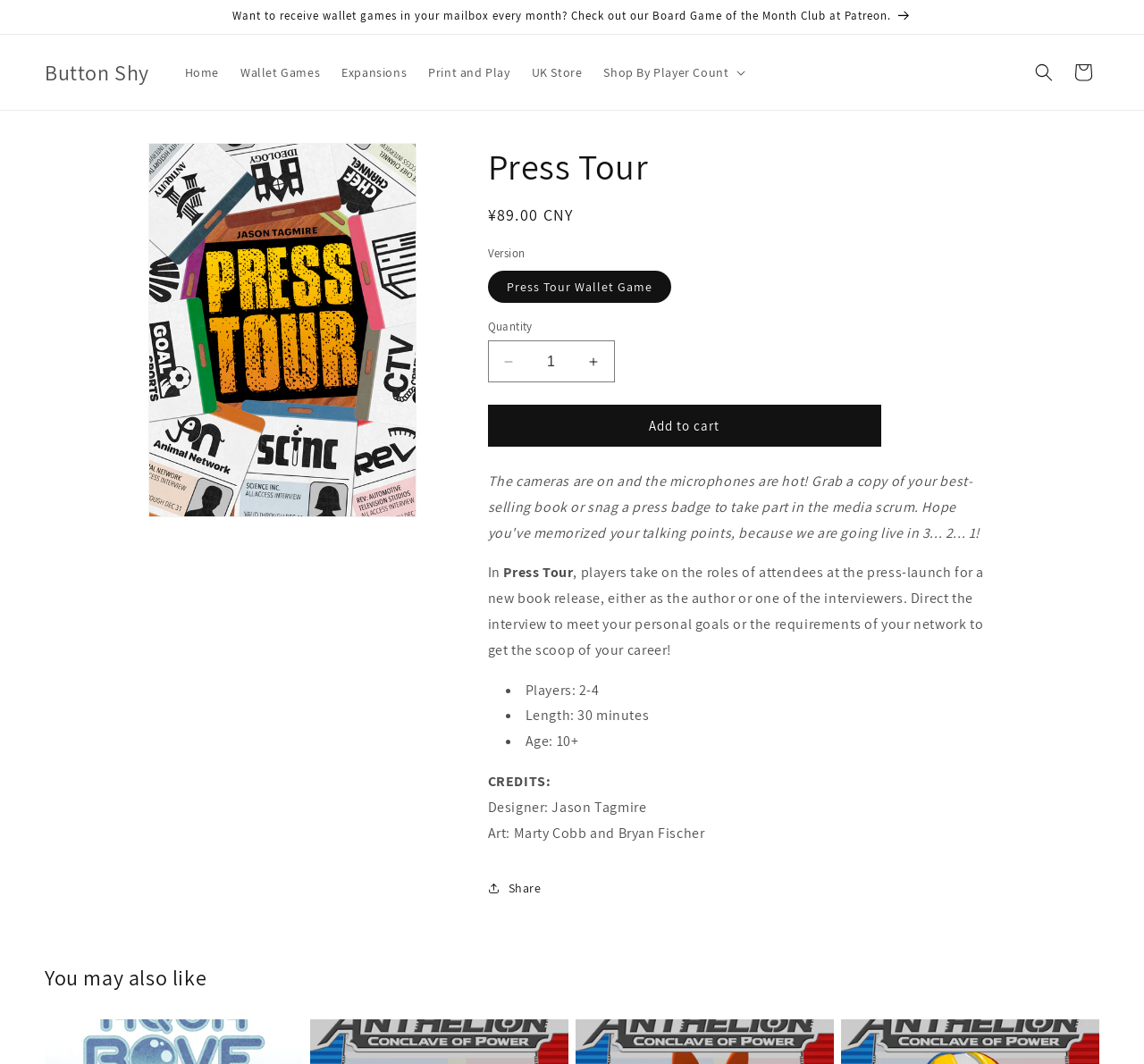With reference to the image, please provide a detailed answer to the following question: What is the price of the game?

The price of the game can be found in the region 'Gallery Viewer', where it says 'Regular price: ¥89.00 CNY'.